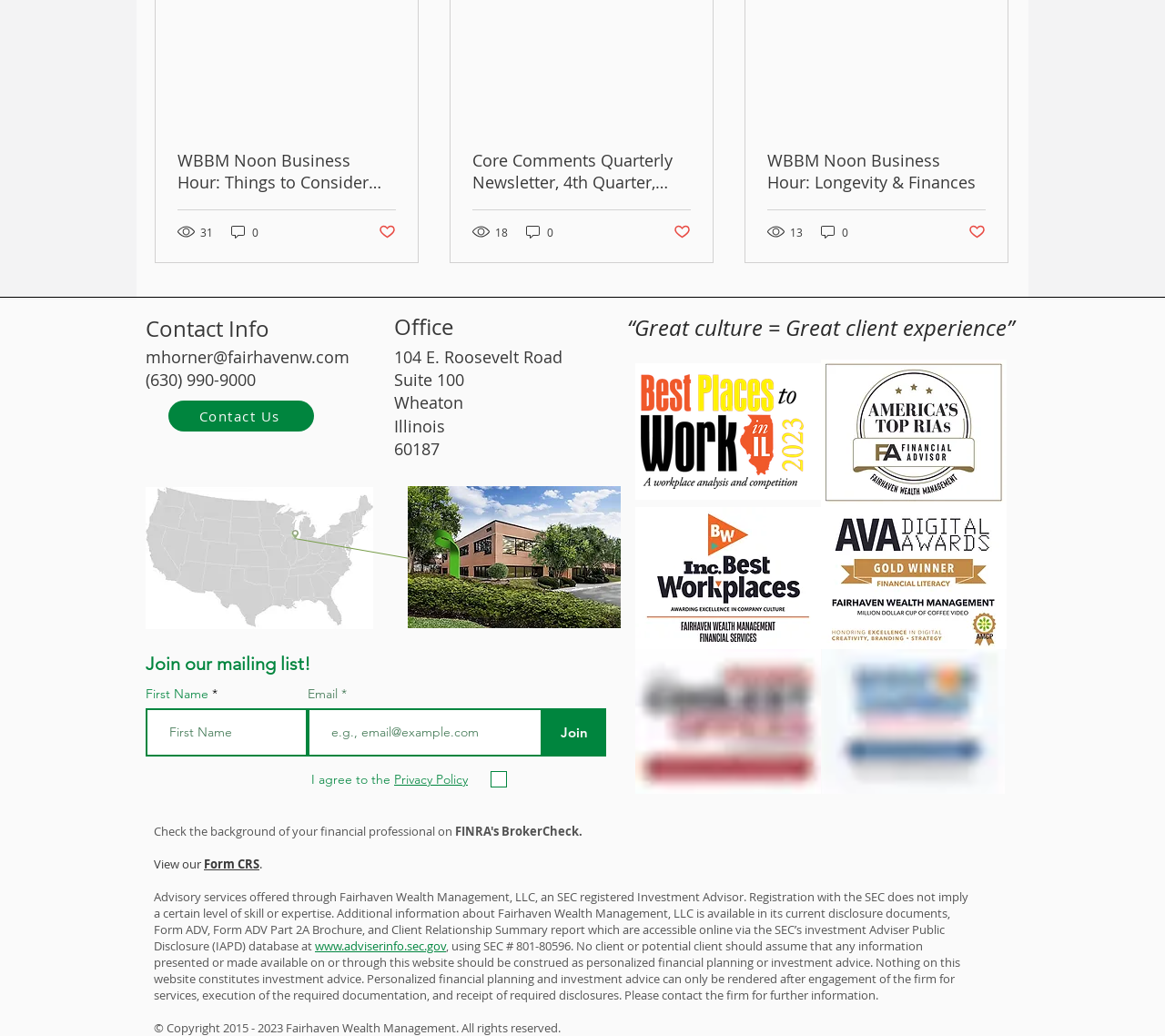What is the company's phone number?
Please provide a detailed and thorough answer to the question.

I found the company's phone number by looking at the 'Contact Info' section, where it is listed as '(630) 990-9000'.